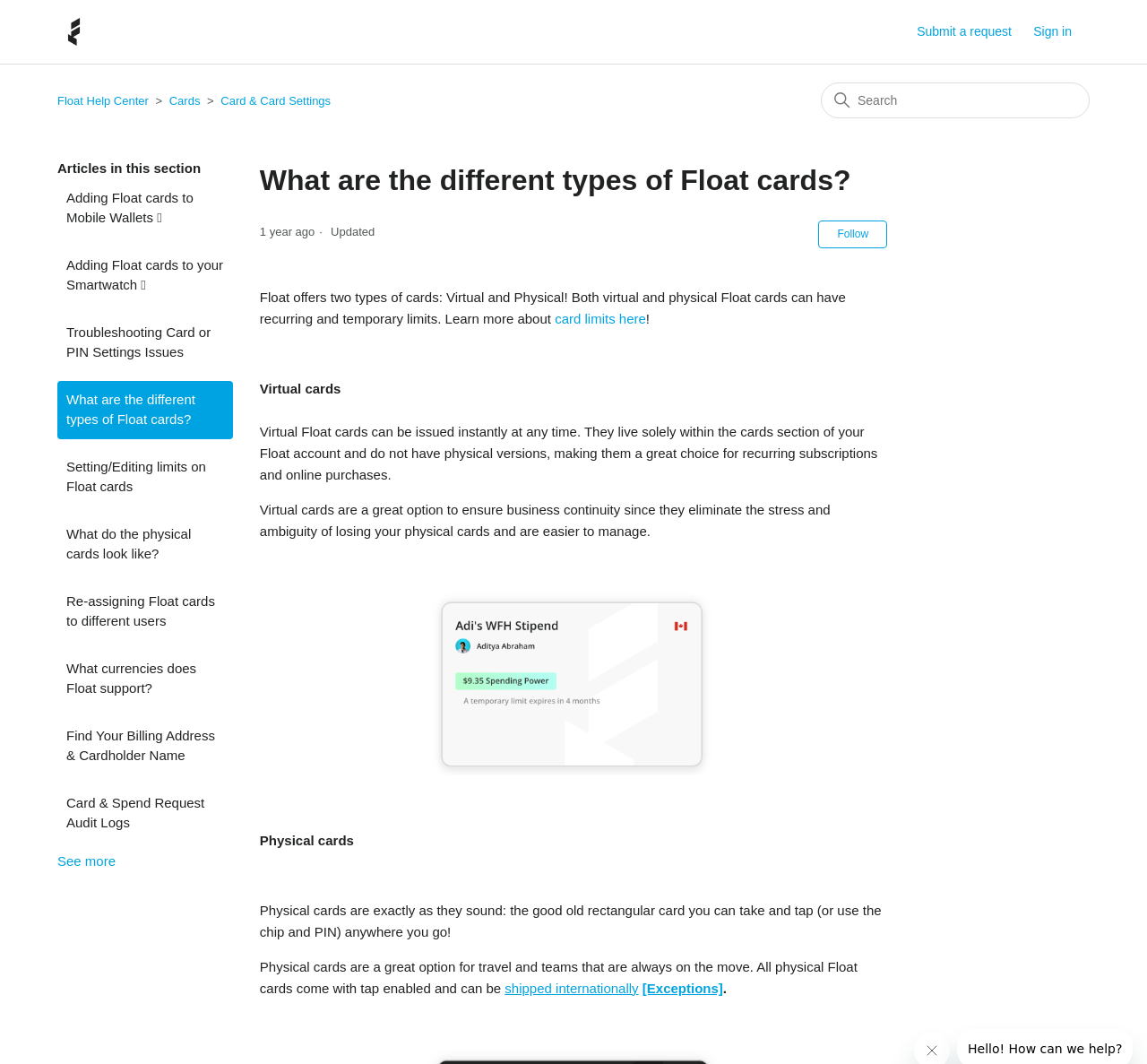Provide your answer to the question using just one word or phrase: What is the benefit of virtual cards for business continuity?

Eliminate stress and ambiguity of losing physical cards